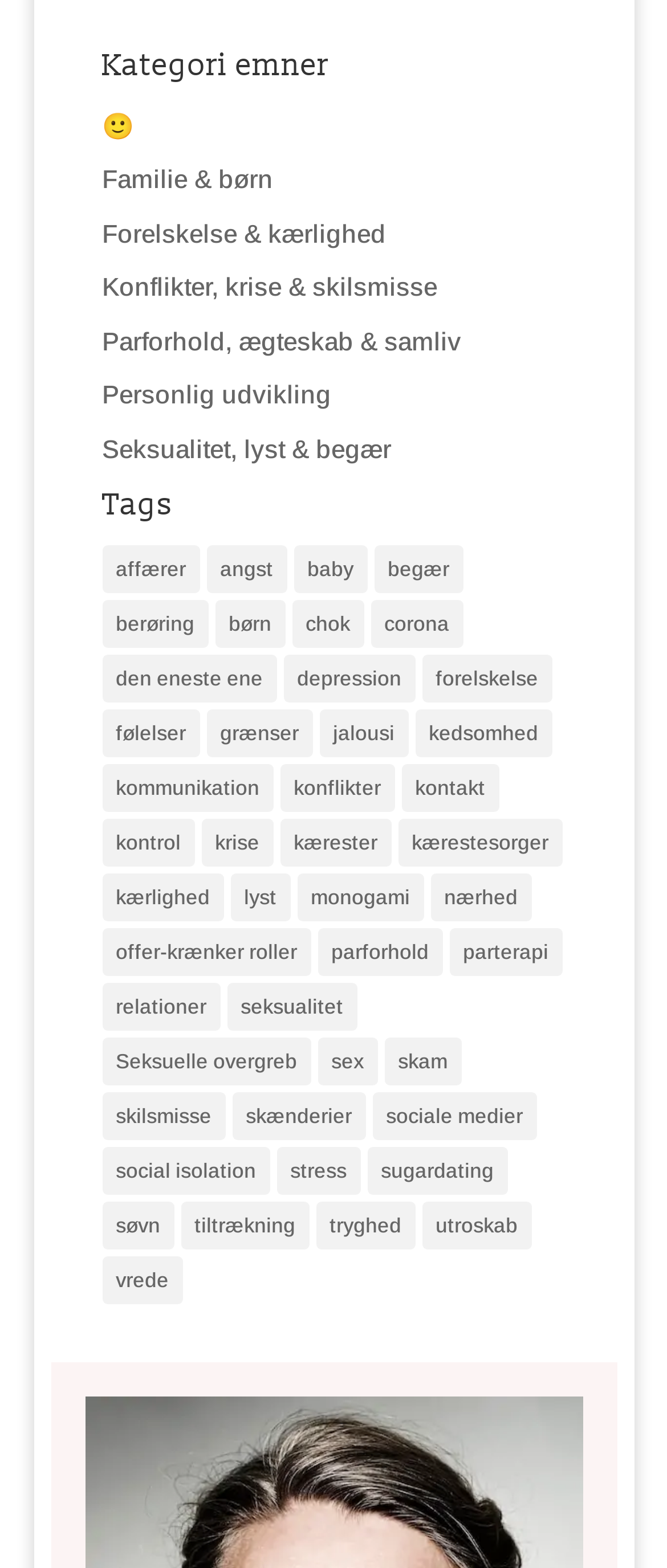Please determine the bounding box coordinates of the element's region to click in order to carry out the following instruction: "Click on 'Familie & børn'". The coordinates should be four float numbers between 0 and 1, i.e., [left, top, right, bottom].

[0.153, 0.105, 0.409, 0.123]